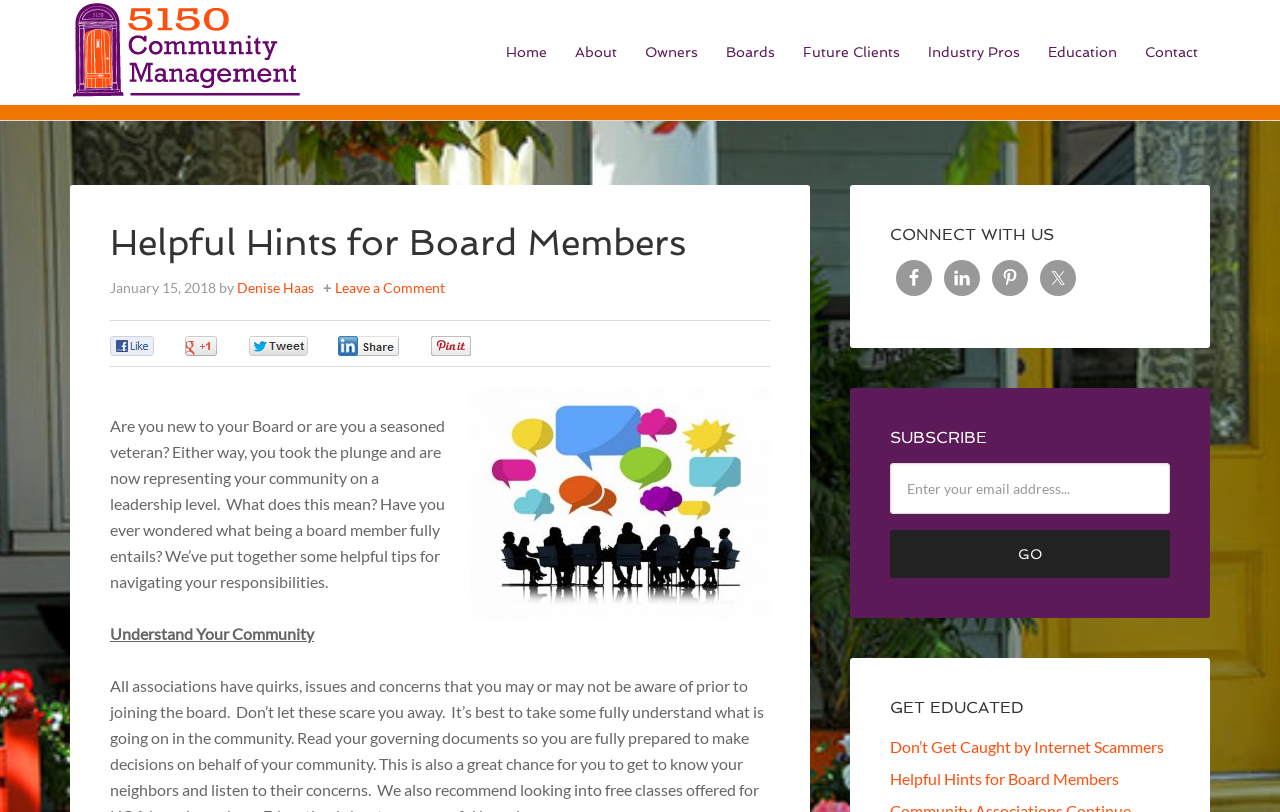Please determine the bounding box coordinates of the element's region to click for the following instruction: "Click on Open a Ticket".

None